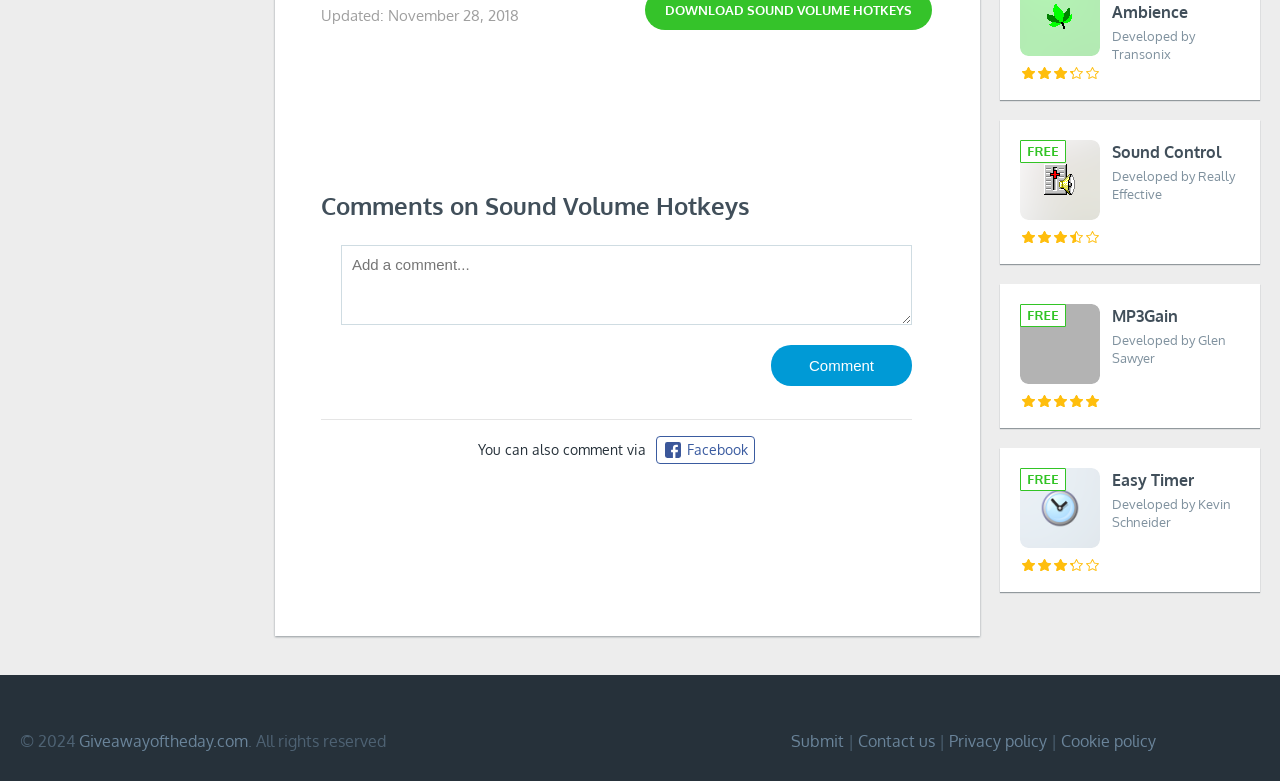Determine the bounding box coordinates of the section to be clicked to follow the instruction: "Contact us". The coordinates should be given as four float numbers between 0 and 1, formatted as [left, top, right, bottom].

[0.67, 0.936, 0.73, 0.962]